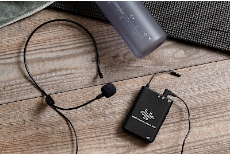Provide a one-word or brief phrase answer to the question:
What type of environment is the microphone system ideal for?

professional environment